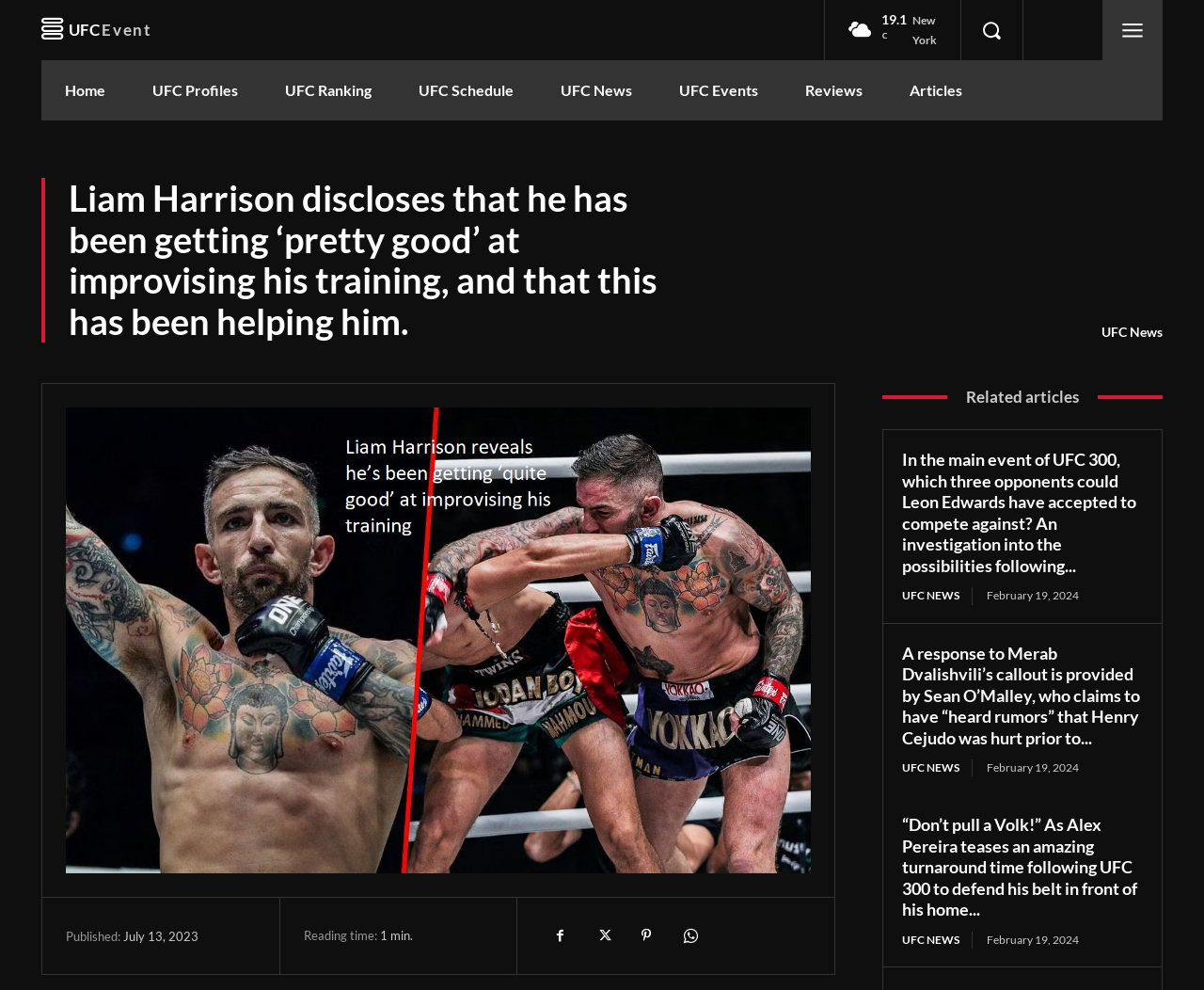What is the UFC event mentioned?
Please provide a detailed and thorough answer to the question.

I found the answer by looking at the text 'In the main event of UFC 300, which three opponents could Leon Edwards have accepted to compete against? An investigation into the possibilities following...' which is a heading on the webpage.